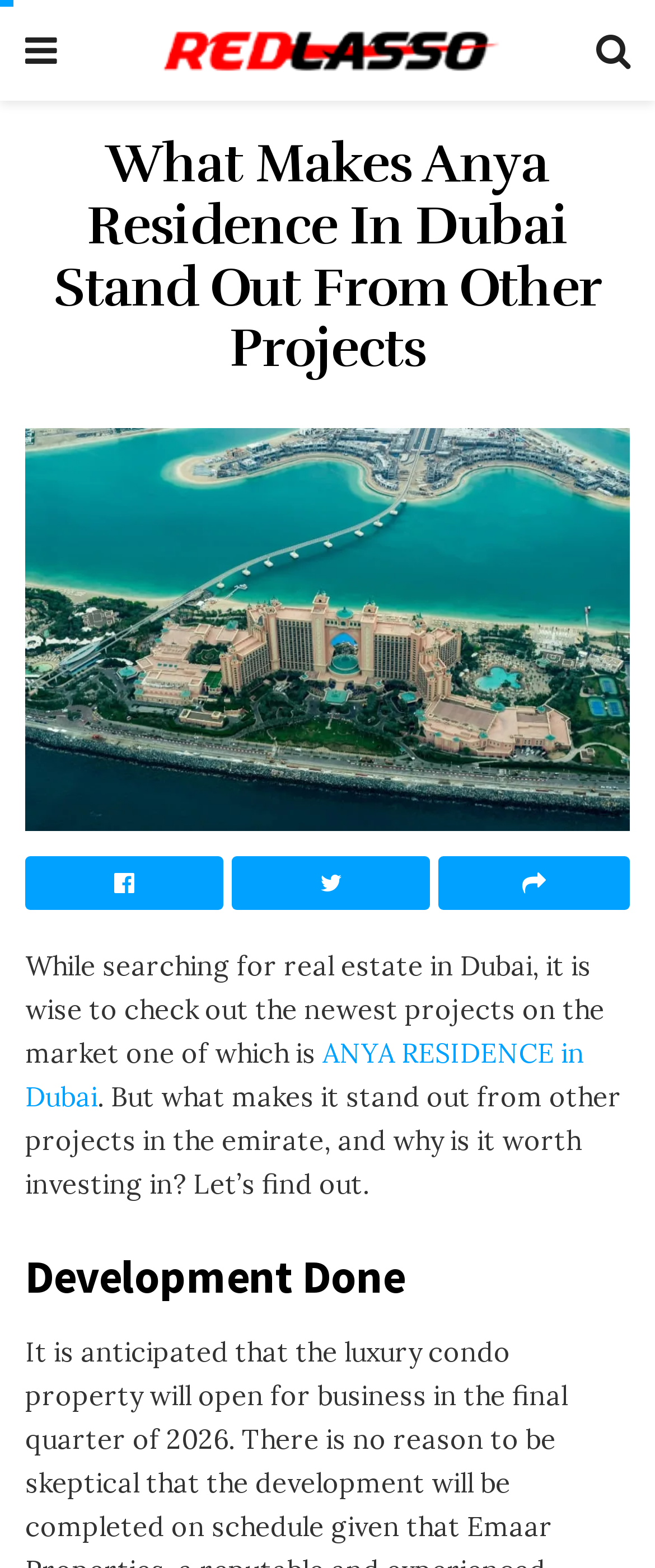What is the name of the real estate project in Dubai?
Your answer should be a single word or phrase derived from the screenshot.

Anya Residence